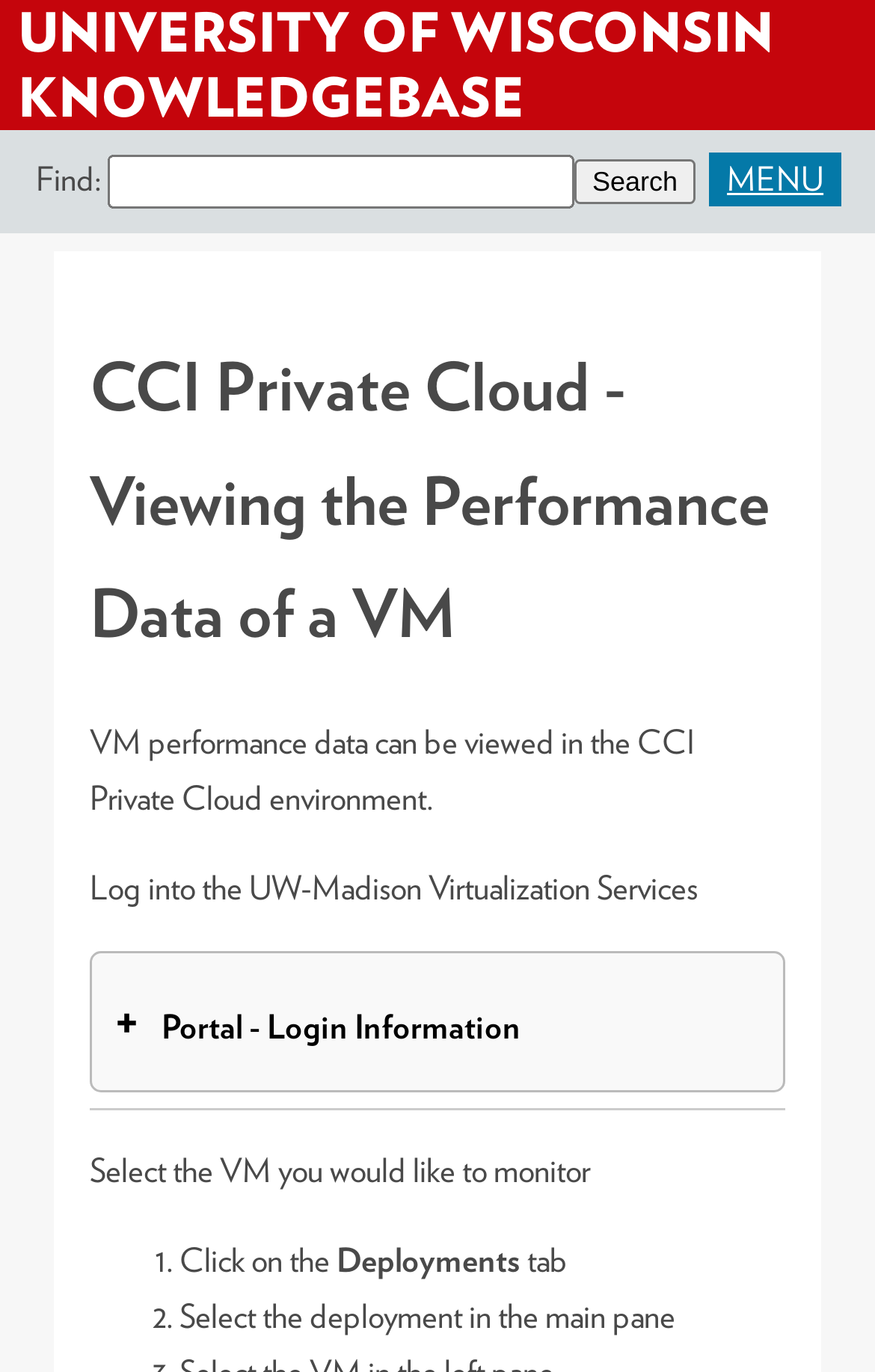Predict the bounding box coordinates for the UI element described as: "Menu". The coordinates should be four float numbers between 0 and 1, presented as [left, top, right, bottom].

[0.81, 0.111, 0.962, 0.151]